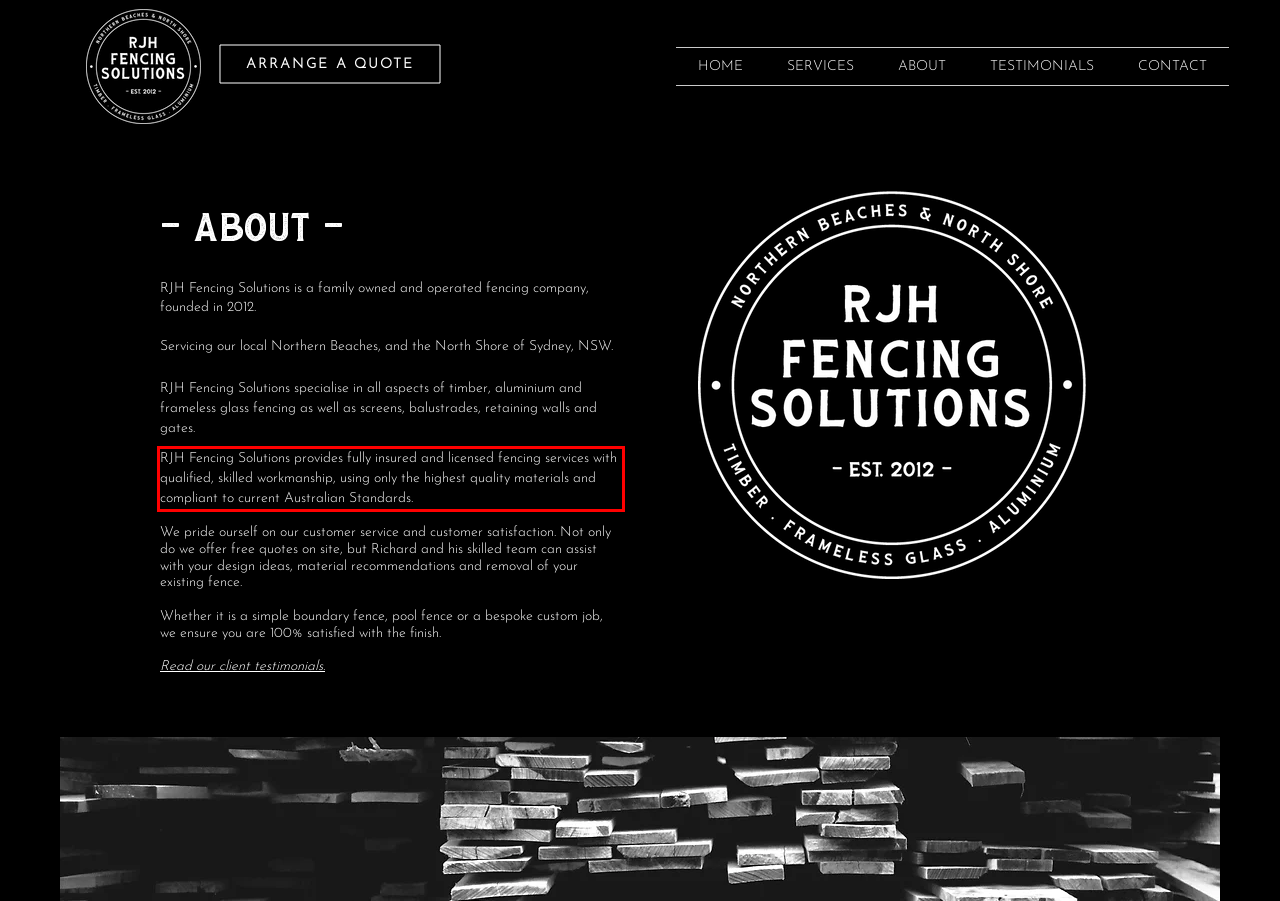Look at the screenshot of the webpage, locate the red rectangle bounding box, and generate the text content that it contains.

RJH Fencing Solutions provides fully insured and licensed fencing services with qualified, skilled workmanship, using only the highest quality materials and compliant to current Australian Standards.